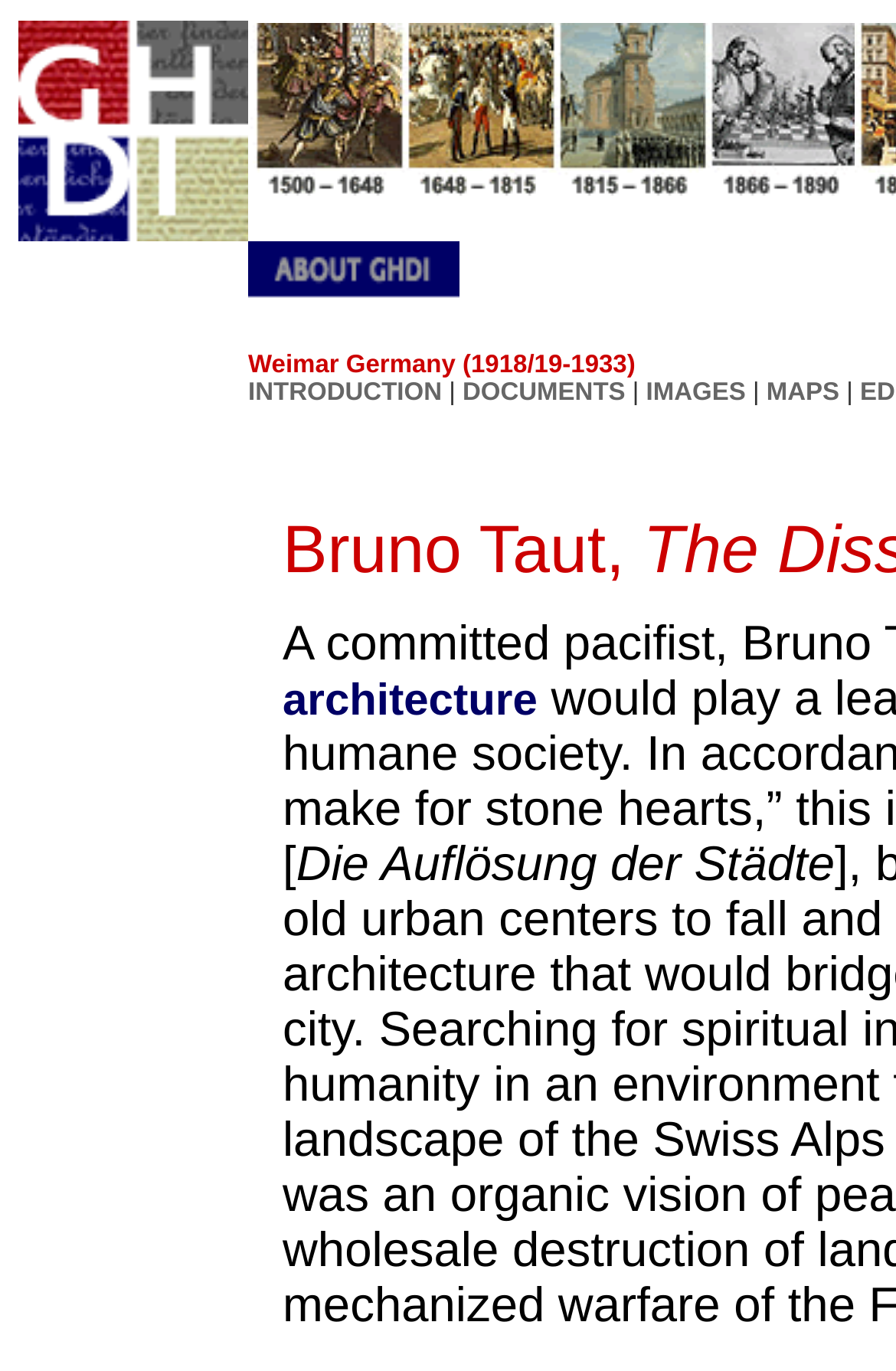Predict the bounding box of the UI element based on this description: "alt="GHDI logo" name="n_logo"".

[0.021, 0.161, 0.277, 0.181]